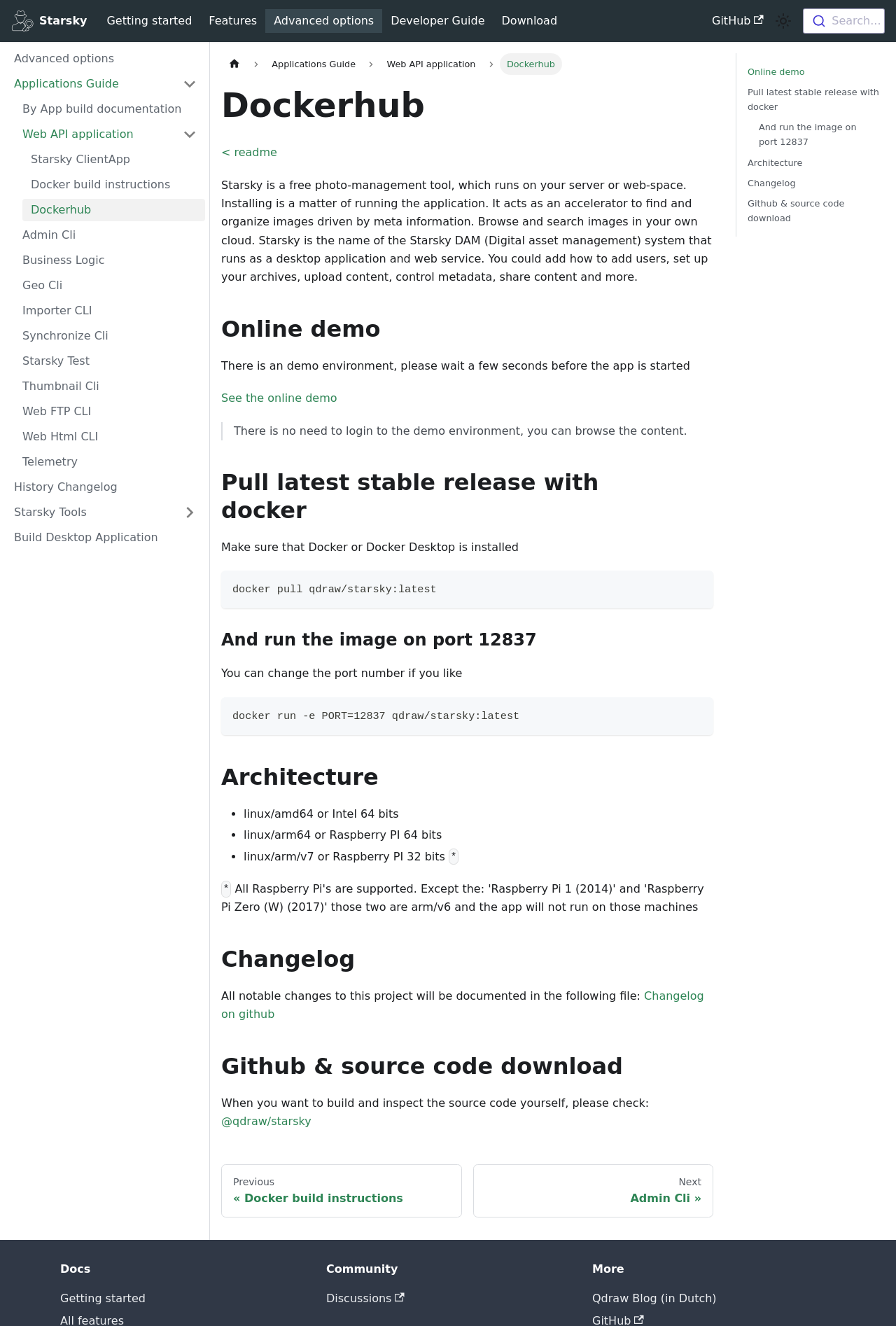What is Starsky?
Provide a one-word or short-phrase answer based on the image.

Free photo-management tool